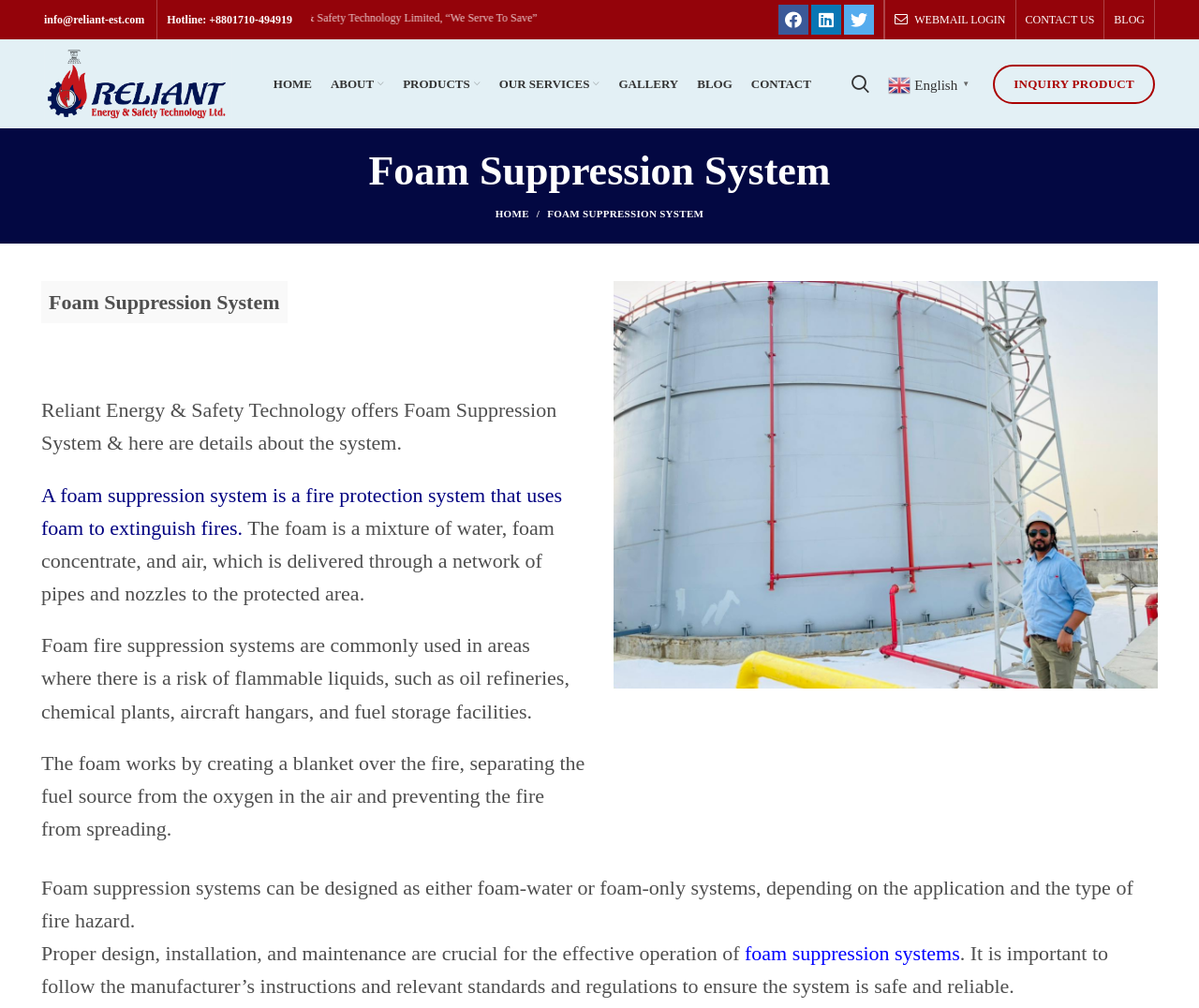Using the details in the image, give a detailed response to the question below:
What is the company's hotline number?

I found the hotline number by looking at the top section of the webpage, where the company's contact information is displayed. The hotline number is listed as '+8801710-494919'.